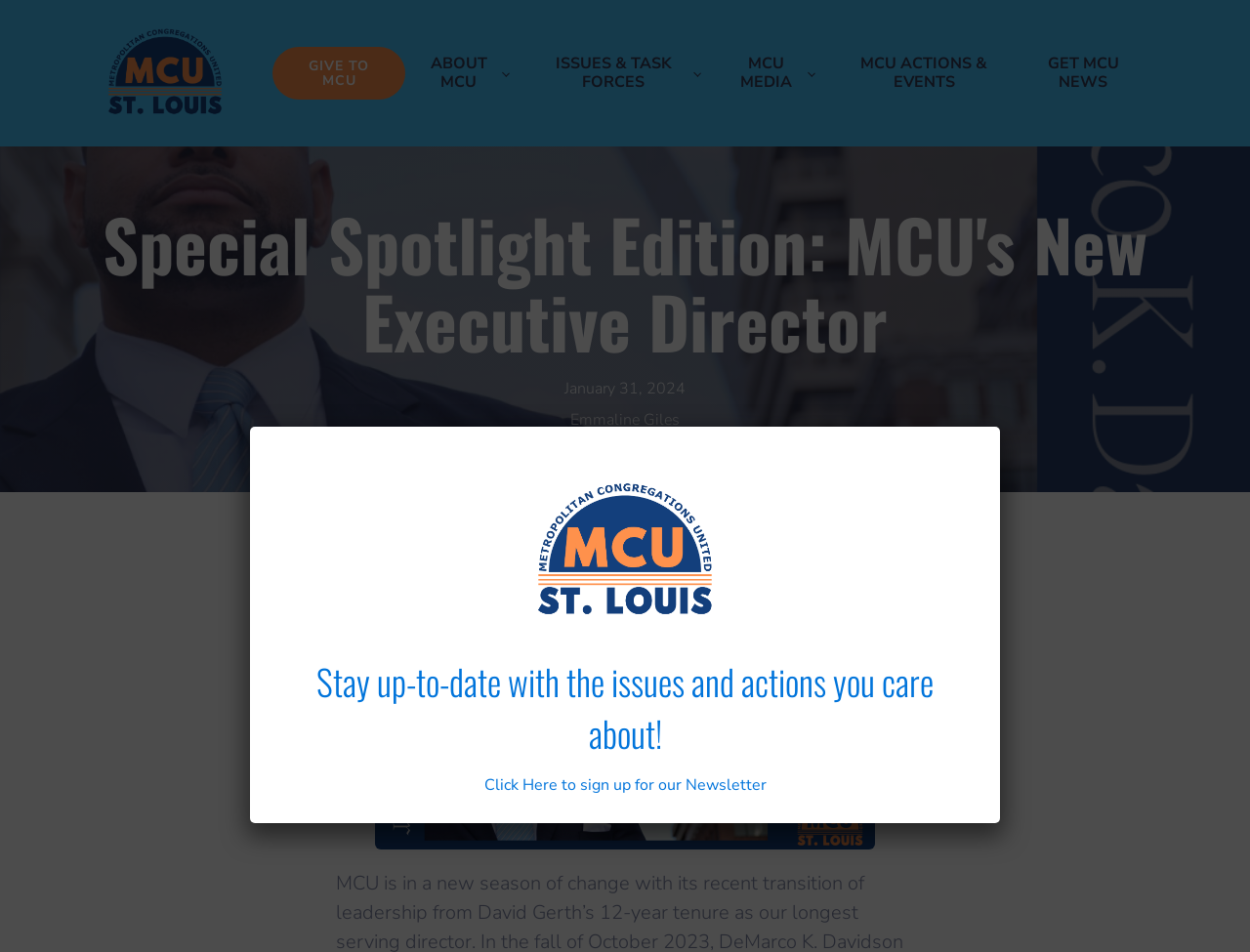Given the description "MCU Media", determine the bounding box of the corresponding UI element.

[0.572, 0.039, 0.664, 0.115]